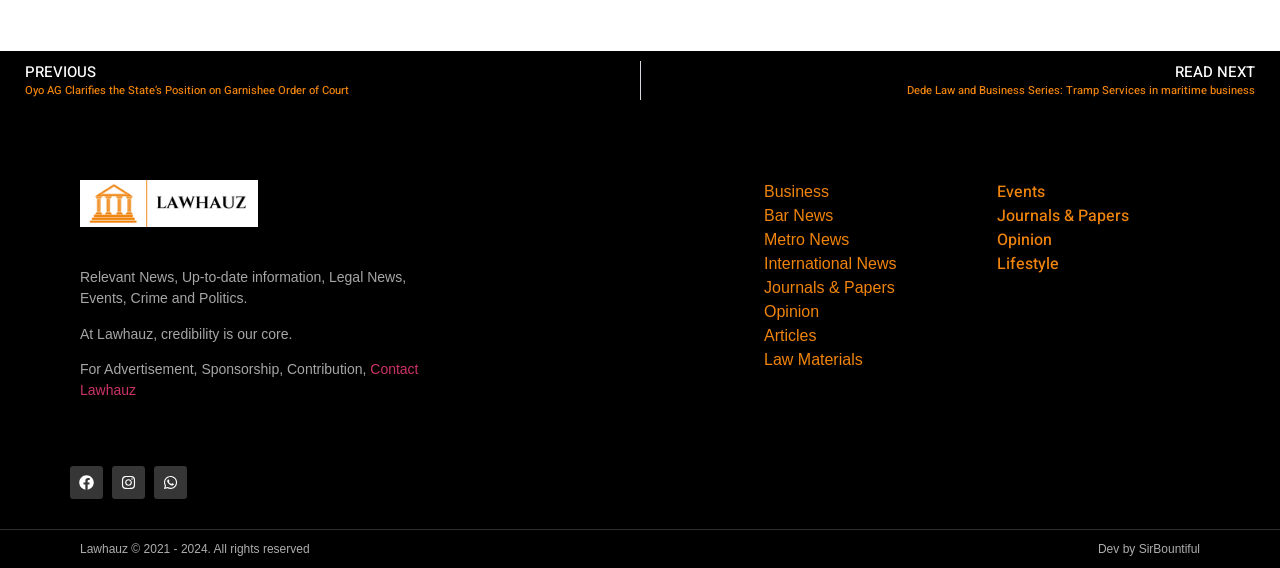Please identify the bounding box coordinates of the region to click in order to complete the task: "Contact Lawhauz". The coordinates must be four float numbers between 0 and 1, specified as [left, top, right, bottom].

[0.062, 0.636, 0.327, 0.701]